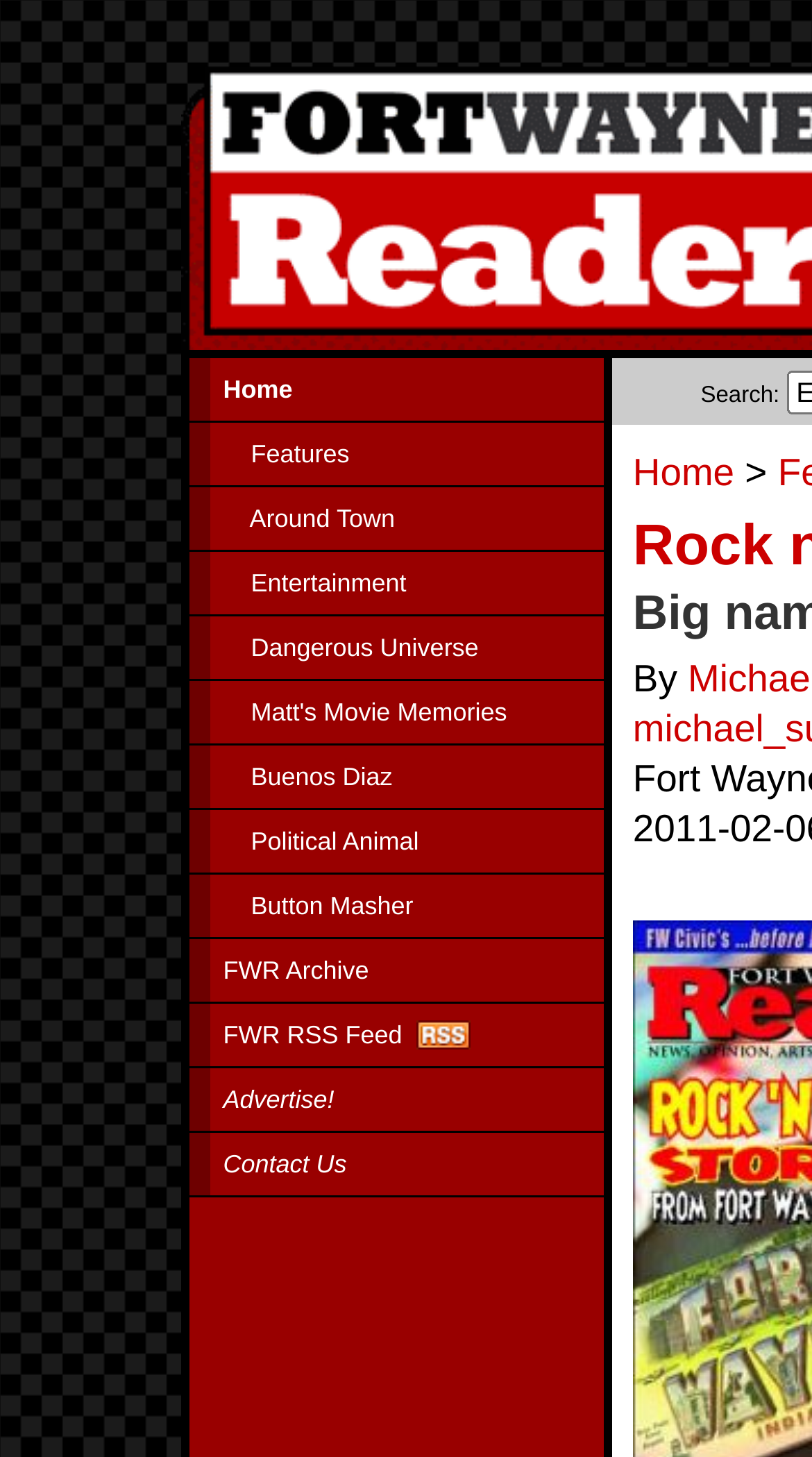Locate the bounding box coordinates of the element to click to perform the following action: 'go to home page'. The coordinates should be given as four float values between 0 and 1, in the form of [left, top, right, bottom].

[0.232, 0.246, 0.743, 0.289]